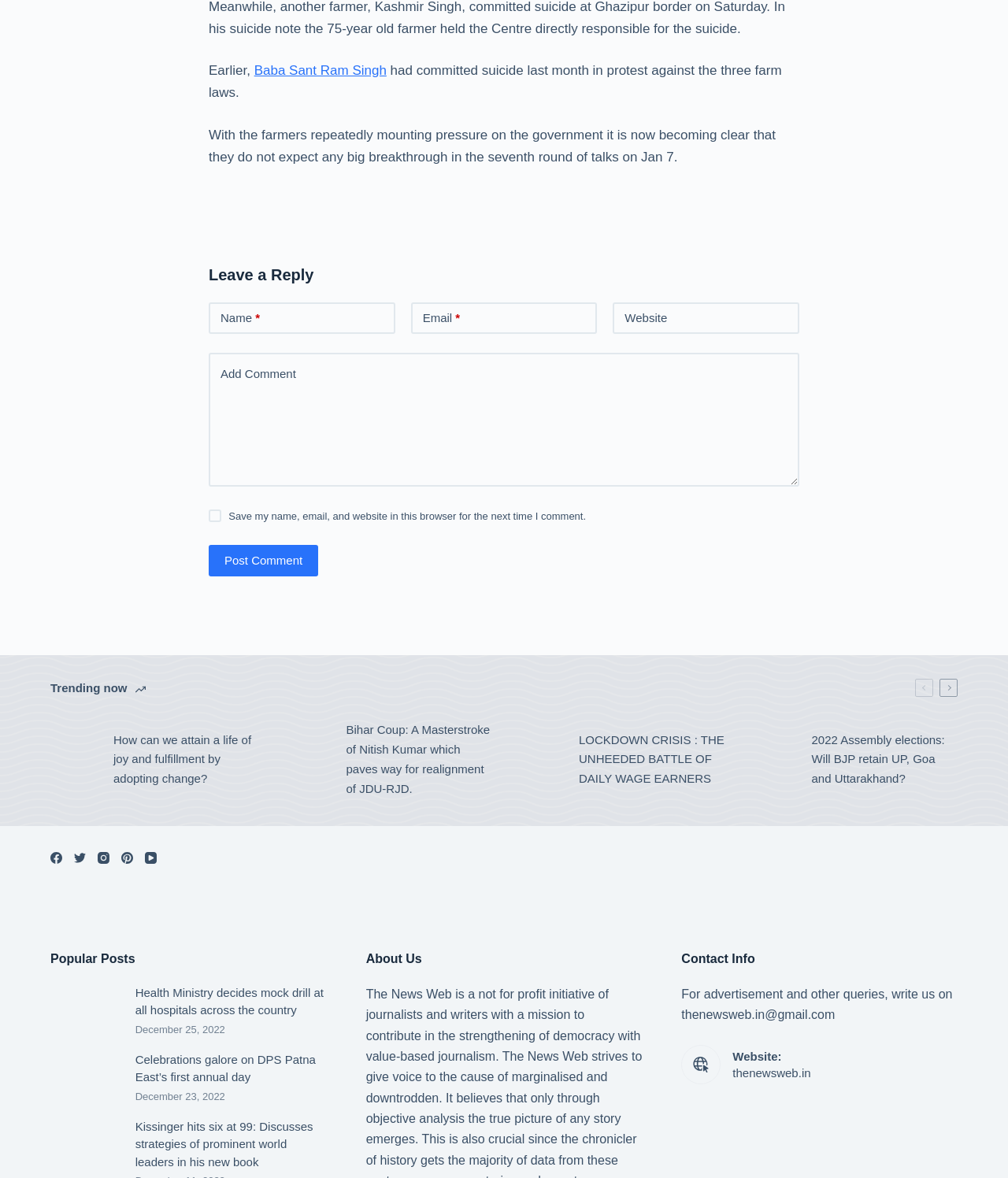Determine the bounding box for the described UI element: "parent_node: Add Comment name="comment"".

[0.207, 0.299, 0.793, 0.413]